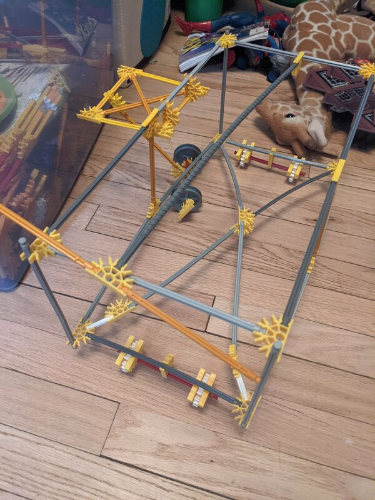Kindly respond to the following question with a single word or a brief phrase: 
What is the likely setting of the image?

Child's play area